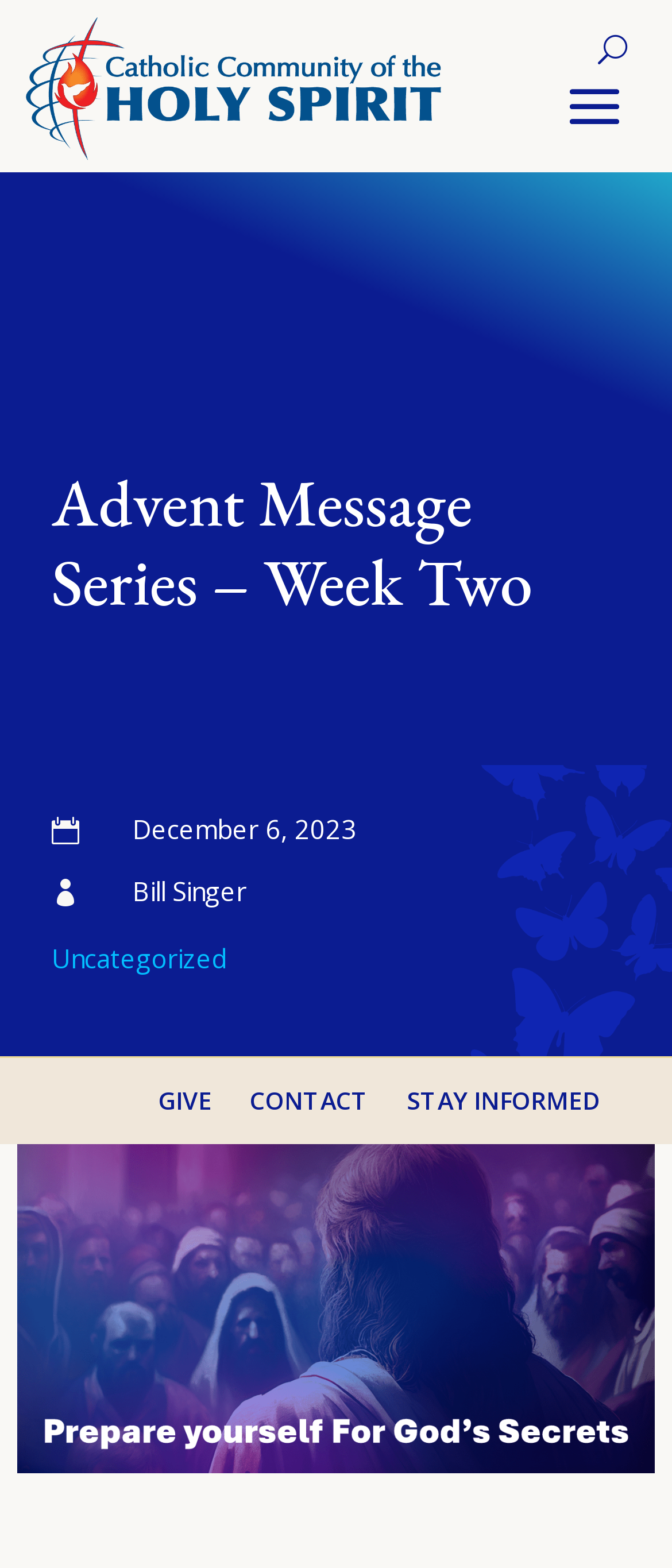Can you give a comprehensive explanation to the question given the content of the image?
What is the category of the Advent Message Series?

I found the category by looking at the link element with the bounding box coordinates [0.077, 0.6, 0.338, 0.622], which has the text 'Uncategorized'.